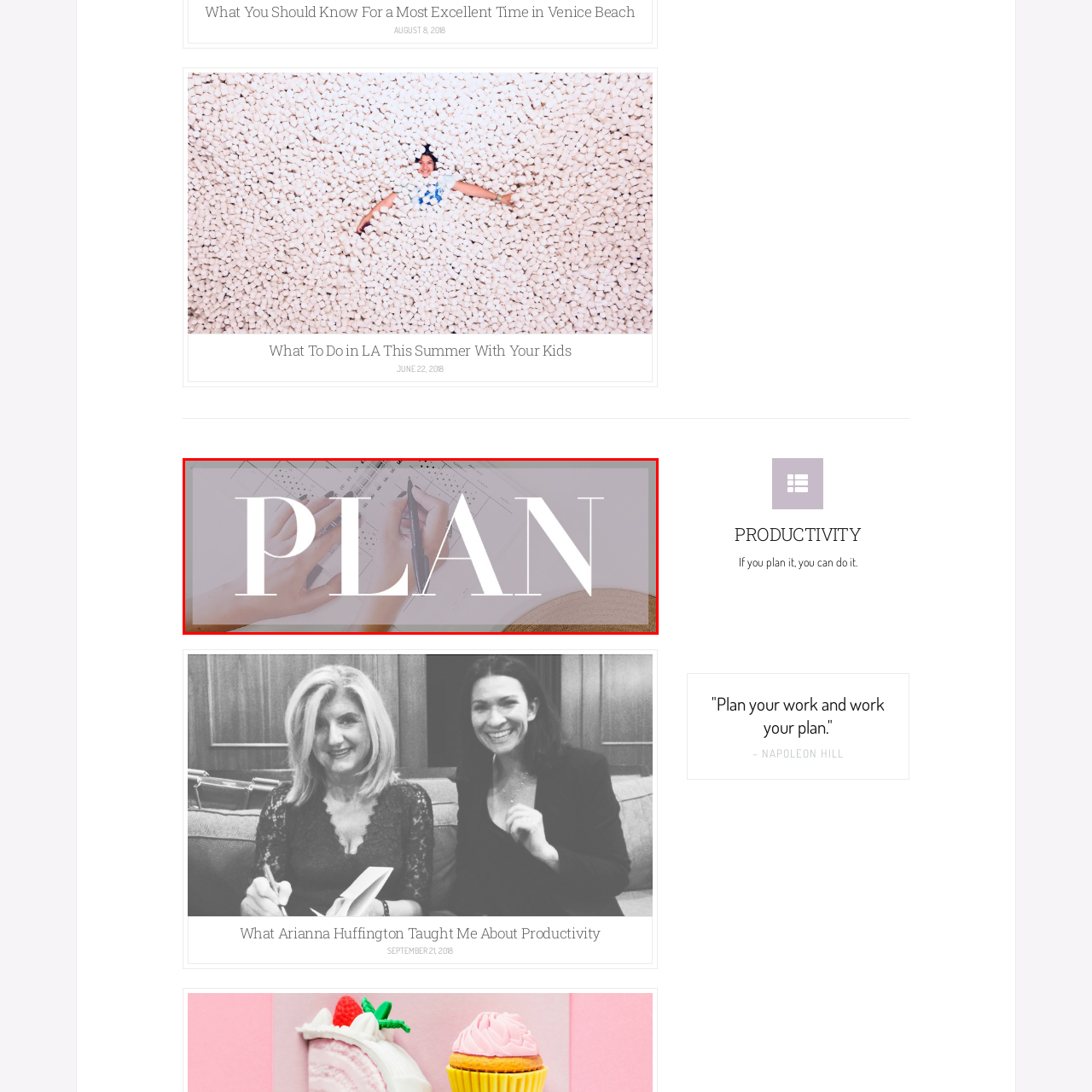What are the hands doing in the image?
Inspect the image within the red bounding box and answer concisely using one word or a short phrase.

Writing in a planner